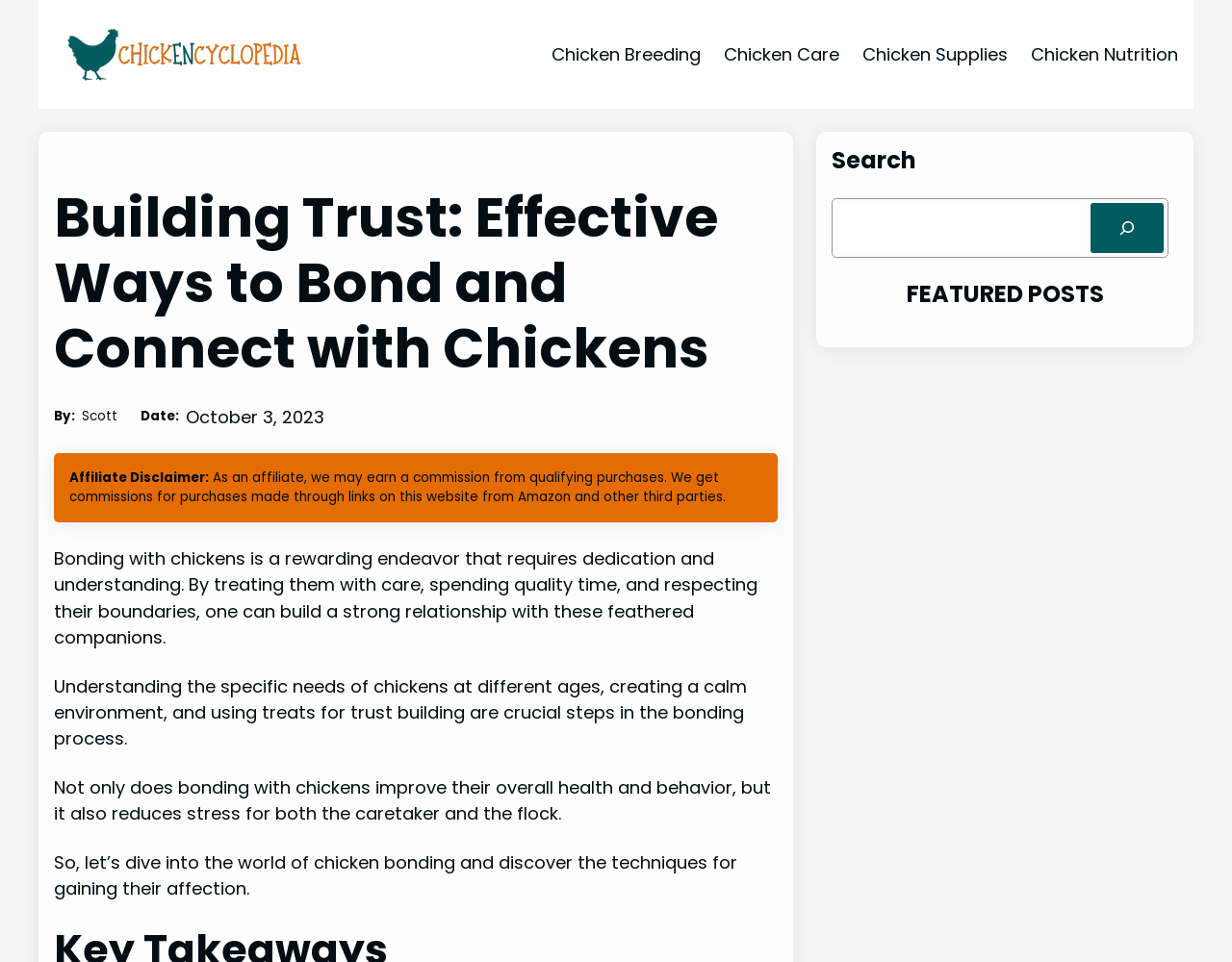Determine the bounding box coordinates of the region that needs to be clicked to achieve the task: "View FEATURED POSTS".

[0.675, 0.292, 0.956, 0.321]